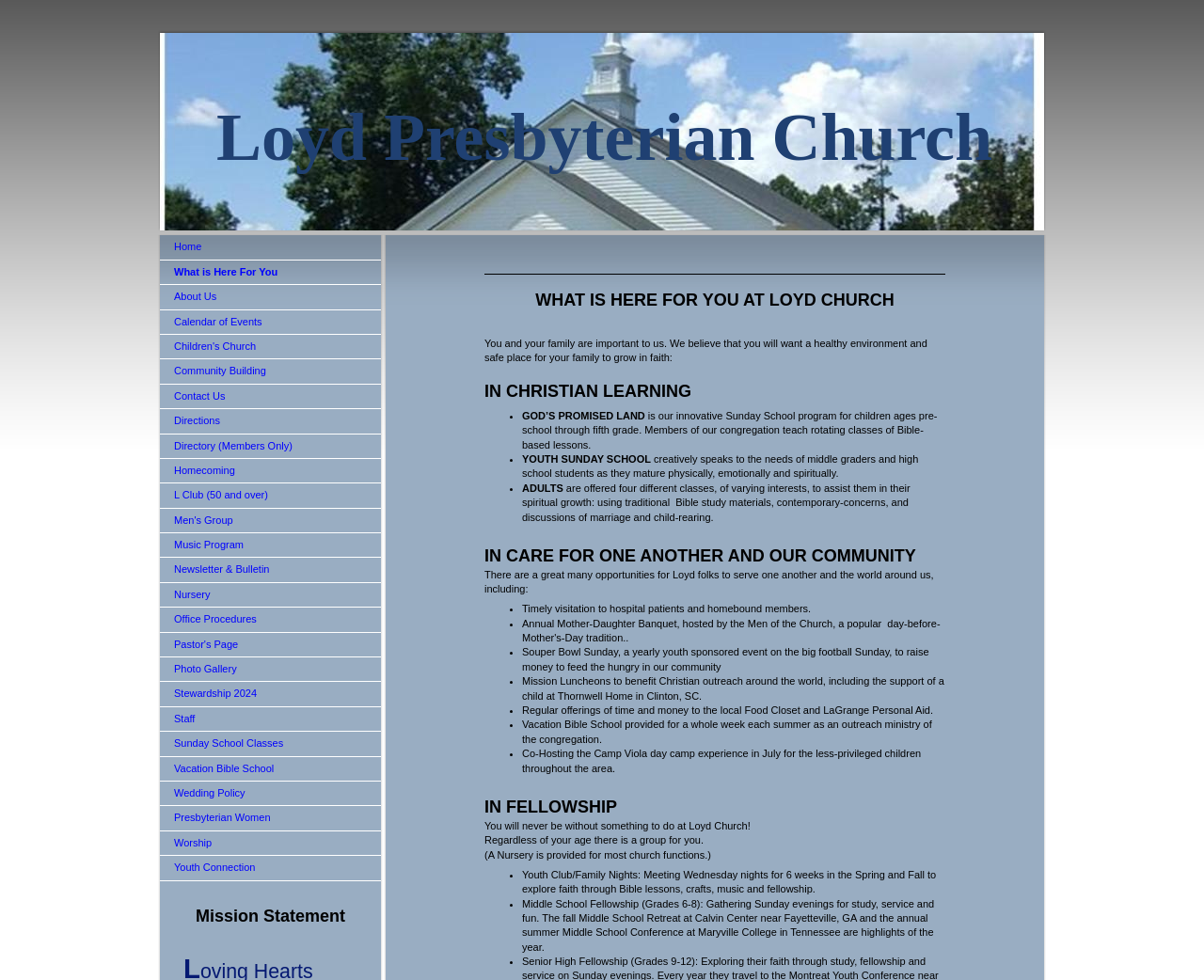Determine the bounding box coordinates of the clickable region to follow the instruction: "Read the 'Mission Statement'".

[0.152, 0.923, 0.297, 0.947]